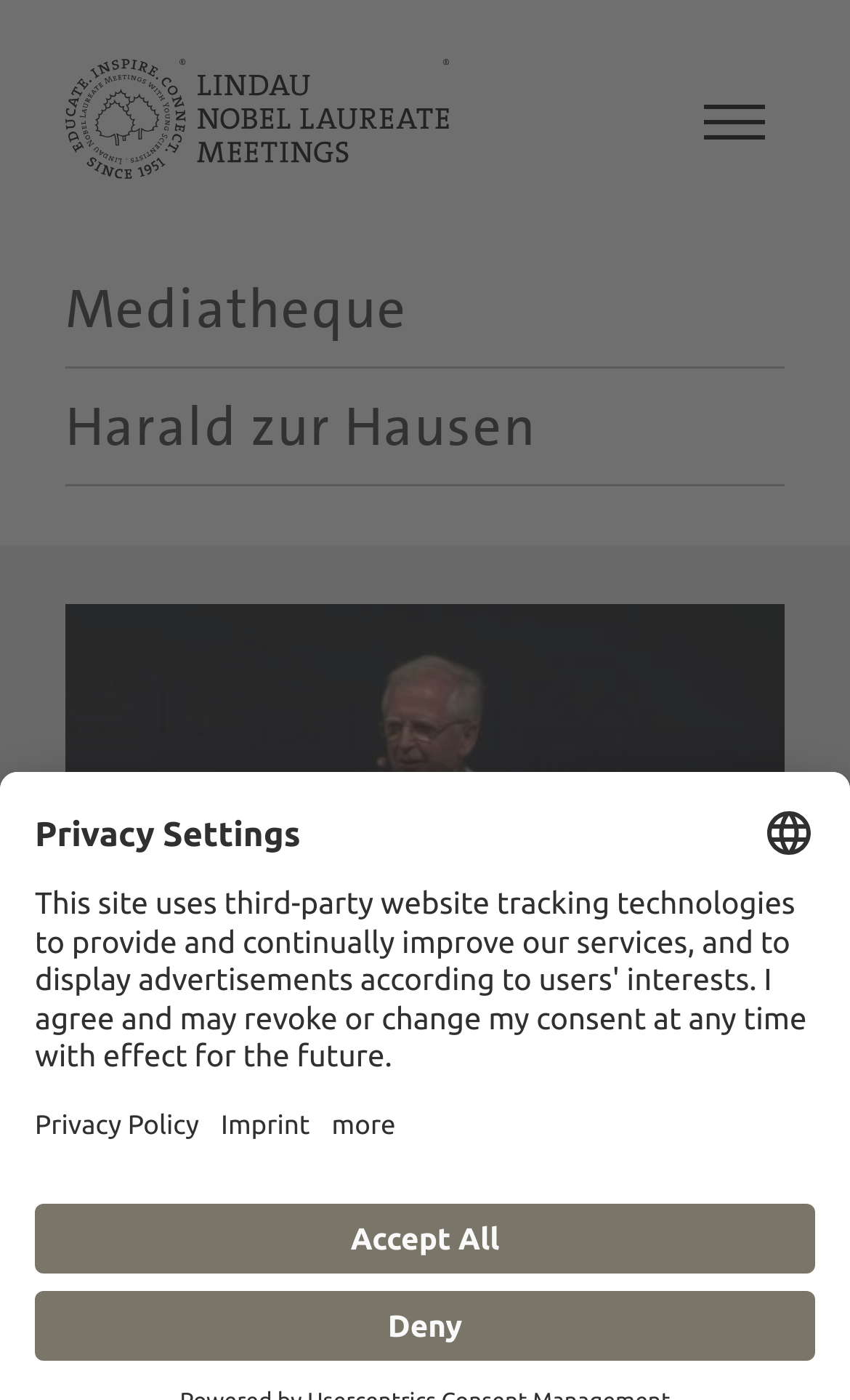Please locate and generate the primary heading on this webpage.

Harald zur Hausen